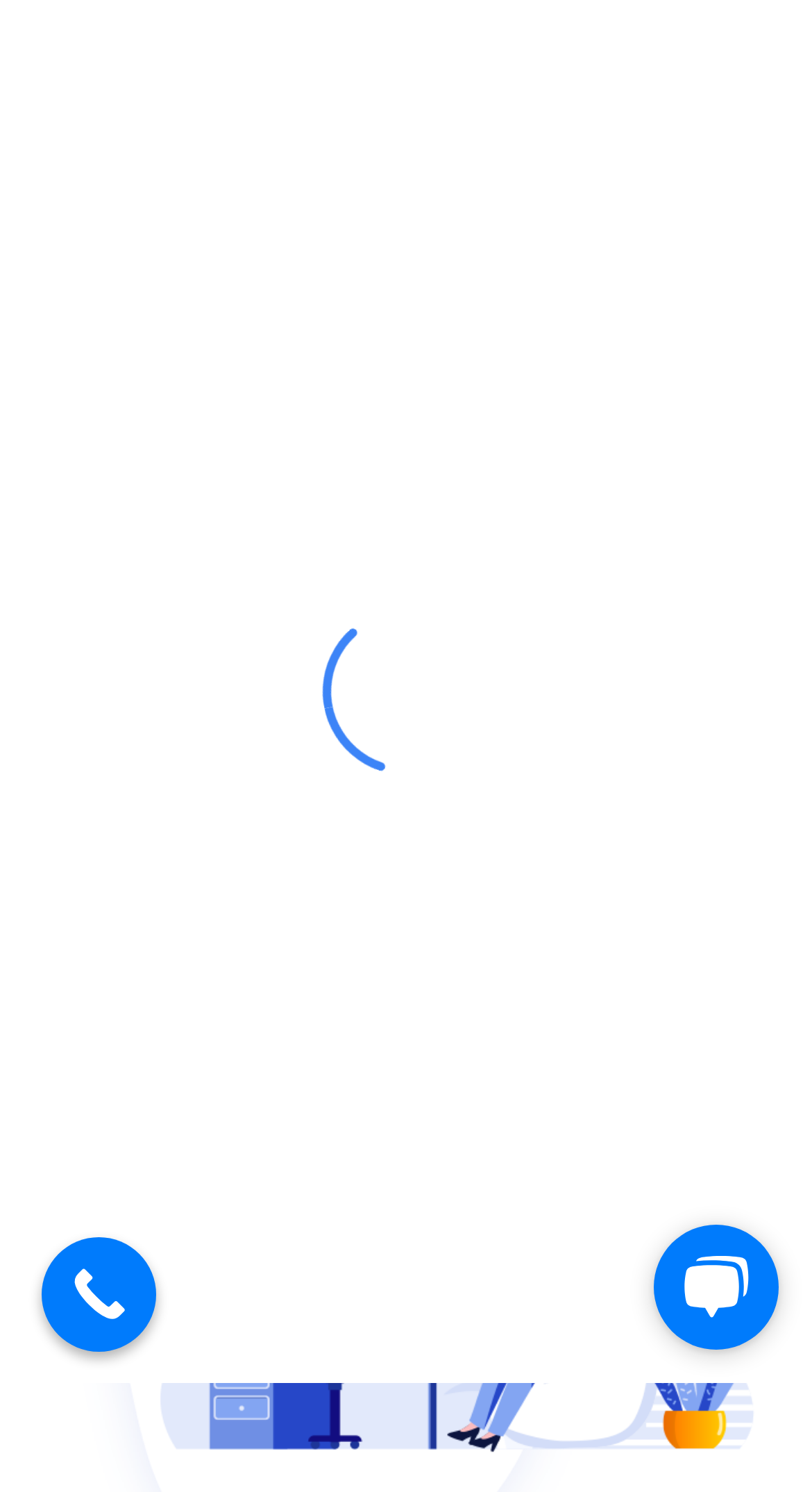Provide a thorough description of the webpage you see.

The webpage is titled "AWS re-Invent 2020 Announcements - DevOpSpace" and appears to be a blog details page. At the top left, there is a logo image and a link, both labeled "DevOpSpace", which occupy a significant portion of the top section. Below the logo, there is a heading titled "Blog Details". 

To the right of the logo, there are two links, "Home" and "AWS", positioned horizontally next to each other. Below these links, there is a static text element displaying the title "AWS re-Invent 2020 Announcements", which spans across most of the width.

At the bottom left, there is a "Call Now Button" link. On the opposite side, at the bottom right, there is a "Chat Widget" region, which contains an iframe with the same label. This chat widget occupies a significant portion of the bottom right section.